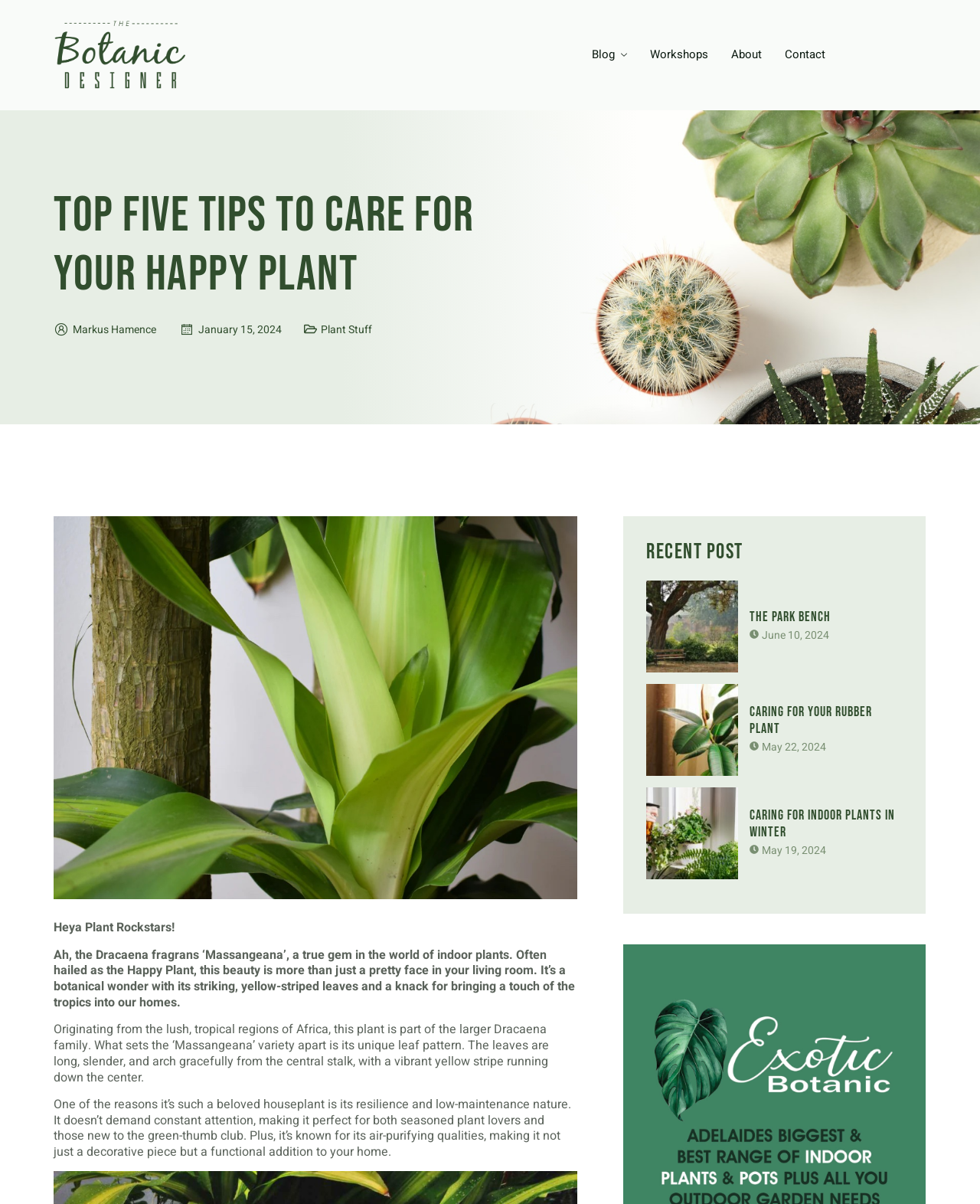Give a complete and precise description of the webpage's appearance.

This webpage is about plant care, specifically focusing on the "Happy Plant" or Dracaena fragrans 'Massangeana'. At the top, there are five links to different sections of the website: Blog, Workshops, About, and Contact. Below these links, the main heading "Top Five tips to care for your happy plant" is displayed.

To the right of the main heading, there is a link to the author's name, "Markus Hamence", and the date "January 15, 2024". Below this, there is a category label "Plant Stuff". 

The main content of the webpage is a series of paragraphs that discuss the Happy Plant, its origin, unique features, and benefits. The text is divided into three sections, each describing the plant's characteristics, its low-maintenance nature, and its air-purifying qualities.

Further down the page, there is a section labeled "Recent Post" with three articles listed below. Each article has a link to a specific post, accompanied by an image. The articles are titled "The Park Bench", "Caring for Your Rubber Plant", and "Caring for Indoor Plants in Winter". The images depict a park bench, a rubber plant, and a person watering indoor plants, respectively.

At the very bottom of the page, there is a greeting "Heya Plant Rockstars!" which appears to be a casual welcome message to visitors.